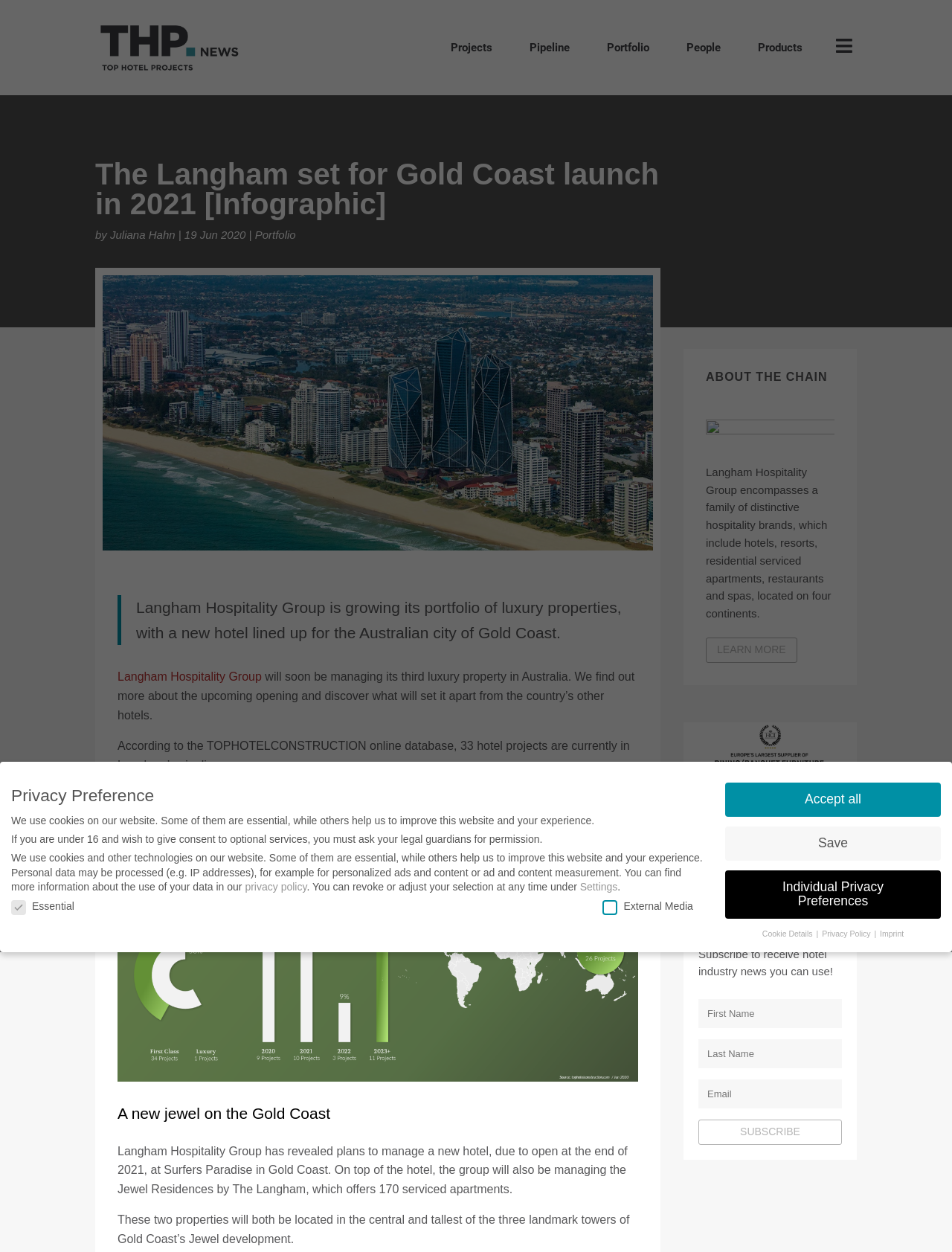Identify the bounding box coordinates for the region of the element that should be clicked to carry out the instruction: "Subscribe to the newsletter". The bounding box coordinates should be four float numbers between 0 and 1, i.e., [left, top, right, bottom].

[0.734, 0.894, 0.884, 0.915]